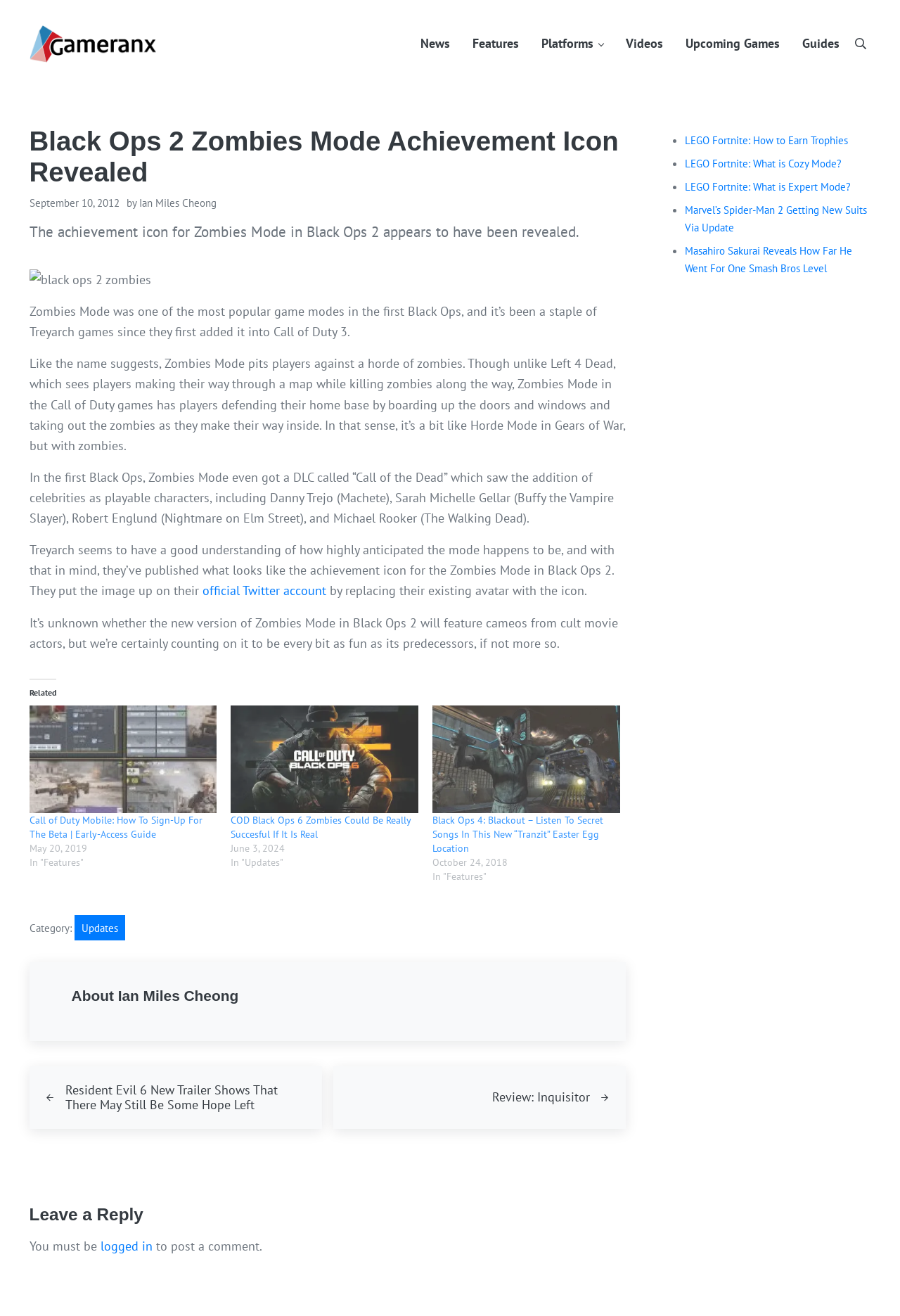Please specify the bounding box coordinates for the clickable region that will help you carry out the instruction: "Click the 'News' link".

[0.455, 0.019, 0.513, 0.048]